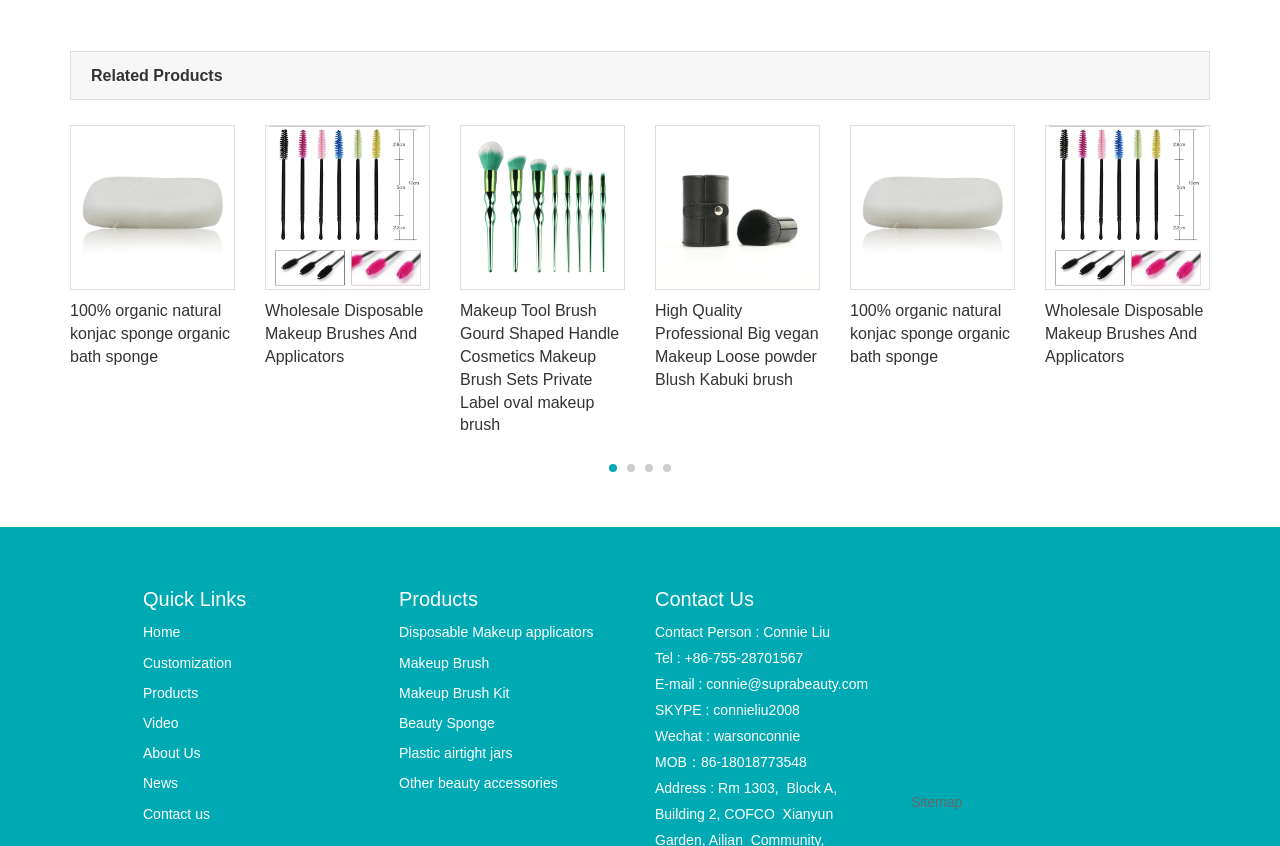What is the type of makeup brush with a gourd-shaped handle?
Could you give a comprehensive explanation in response to this question?

I examined the link 'Makeup Tool Brush Gourd Shaped Handle Cosmetics Makeup Brush Sets Private Label oval makeup brush' and found that it is associated with an image. Based on the text and the image, I infer that the type of makeup brush with a gourd-shaped handle is a 'Cosmetics' brush.